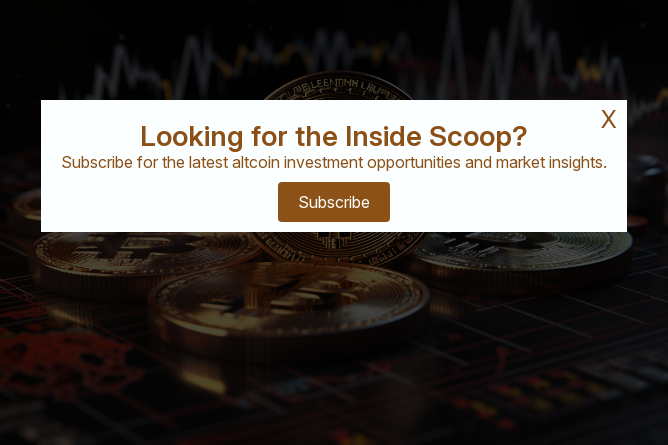What type of content is being promoted?
Please answer using one word or phrase, based on the screenshot.

Altcoin investment opportunities and market insights